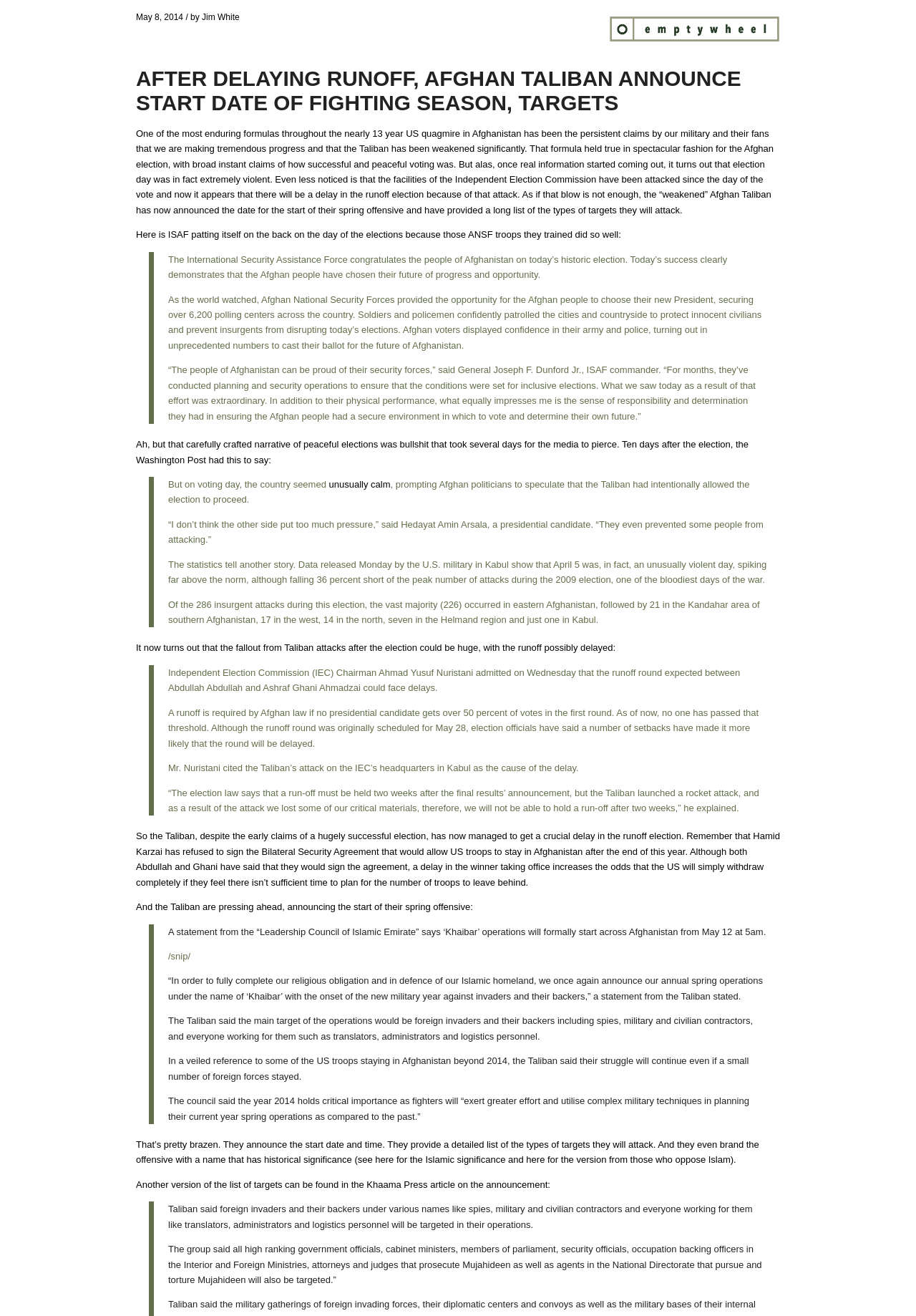With reference to the image, please provide a detailed answer to the following question: Who is the ISAF commander mentioned in the article?

The ISAF commander mentioned in the article is General Joseph F. Dunford Jr., which is stated in the blockquote section as '“The people of Afghanistan can be proud of their security forces,” said General Joseph F. Dunford Jr., ISAF commander'.